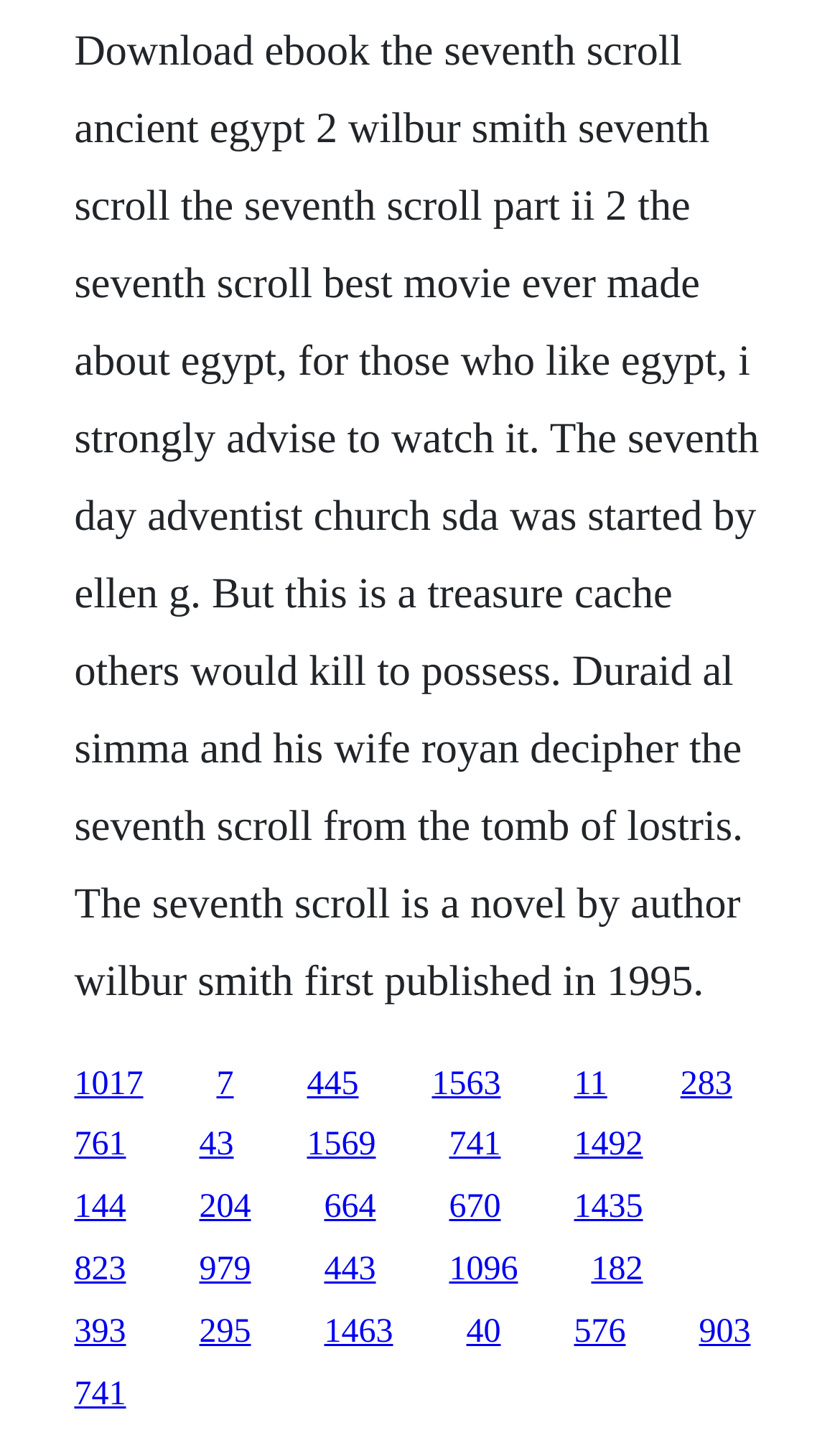How many links are on the webpage?
Look at the screenshot and give a one-word or phrase answer.

24